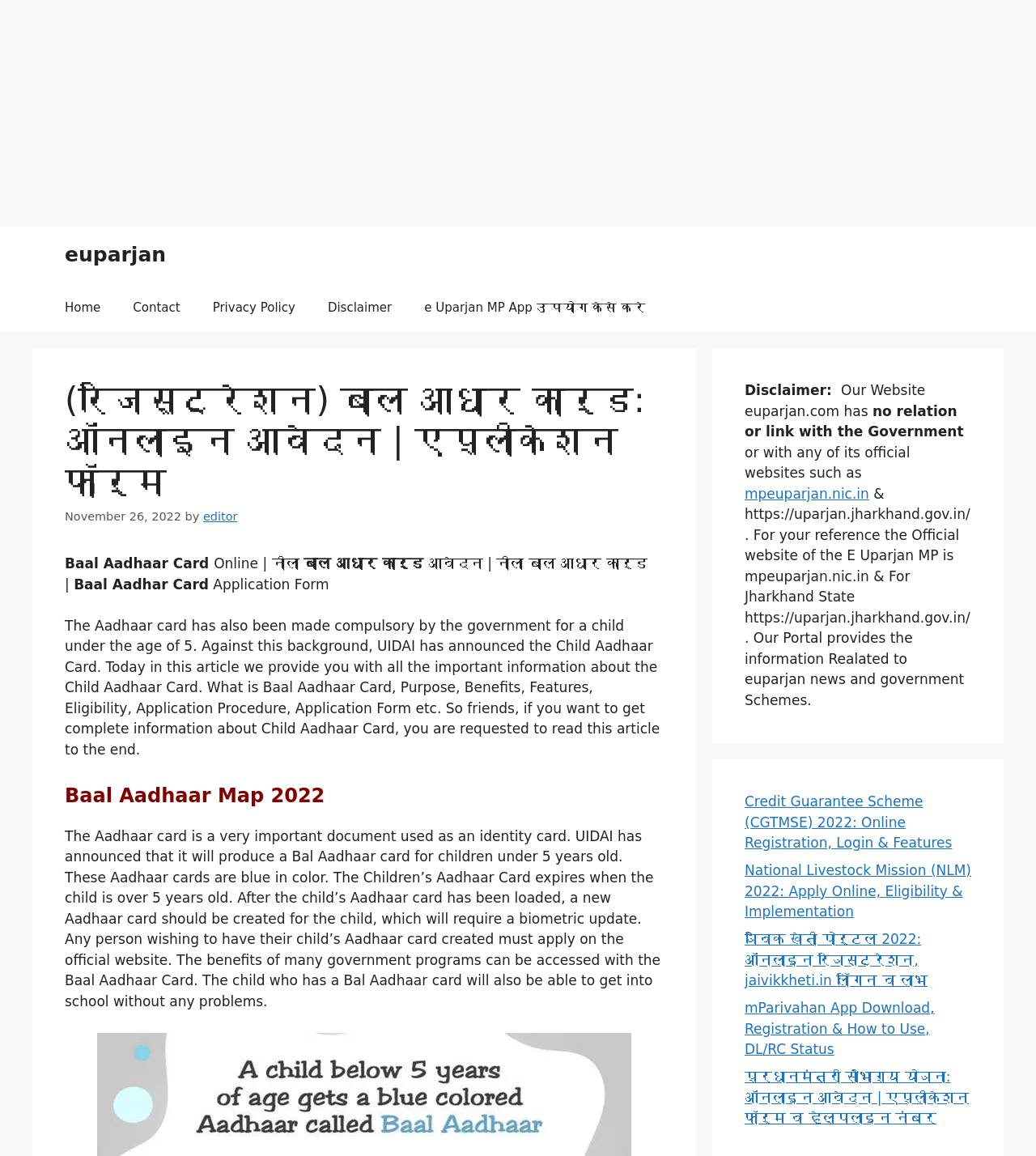Explain the contents of the webpage comprehensively.

This webpage is about Baal Aadhaar Card, a type of Aadhaar card for children under 5 years old. At the top, there is a banner with a link to the site "euparjan" and a navigation menu with links to "Home", "Contact", "Privacy Policy", "Disclaimer", and "e Uparjan MP App उपयोग केसे करे". Below the navigation menu, there is a heading that reads "(रजिस्ट्रेशन) बाल आधार कार्ड: ऑनलाइन आवेदन | एप्लीकेशन फॉर्म" and a timestamp "November 26, 2022". 

The main content of the page is divided into two sections. The left section contains a series of paragraphs explaining what Baal Aadhaar Card is, its purpose, benefits, features, eligibility, and application procedure. The text also mentions that the card is blue in color and expires when the child is over 5 years old. 

On the right side, there is a complementary section with a disclaimer stating that the website "euparjan.com" has no relation or link with the Government or its official websites. Below the disclaimer, there are several links to other articles related to government schemes, such as the Credit Guarantee Scheme, National Livestock Mission, and प्रधानमंत्री सौभाग्य योजना. 

At the very top of the page, there is an iframe advertisement that spans almost the entire width of the page.